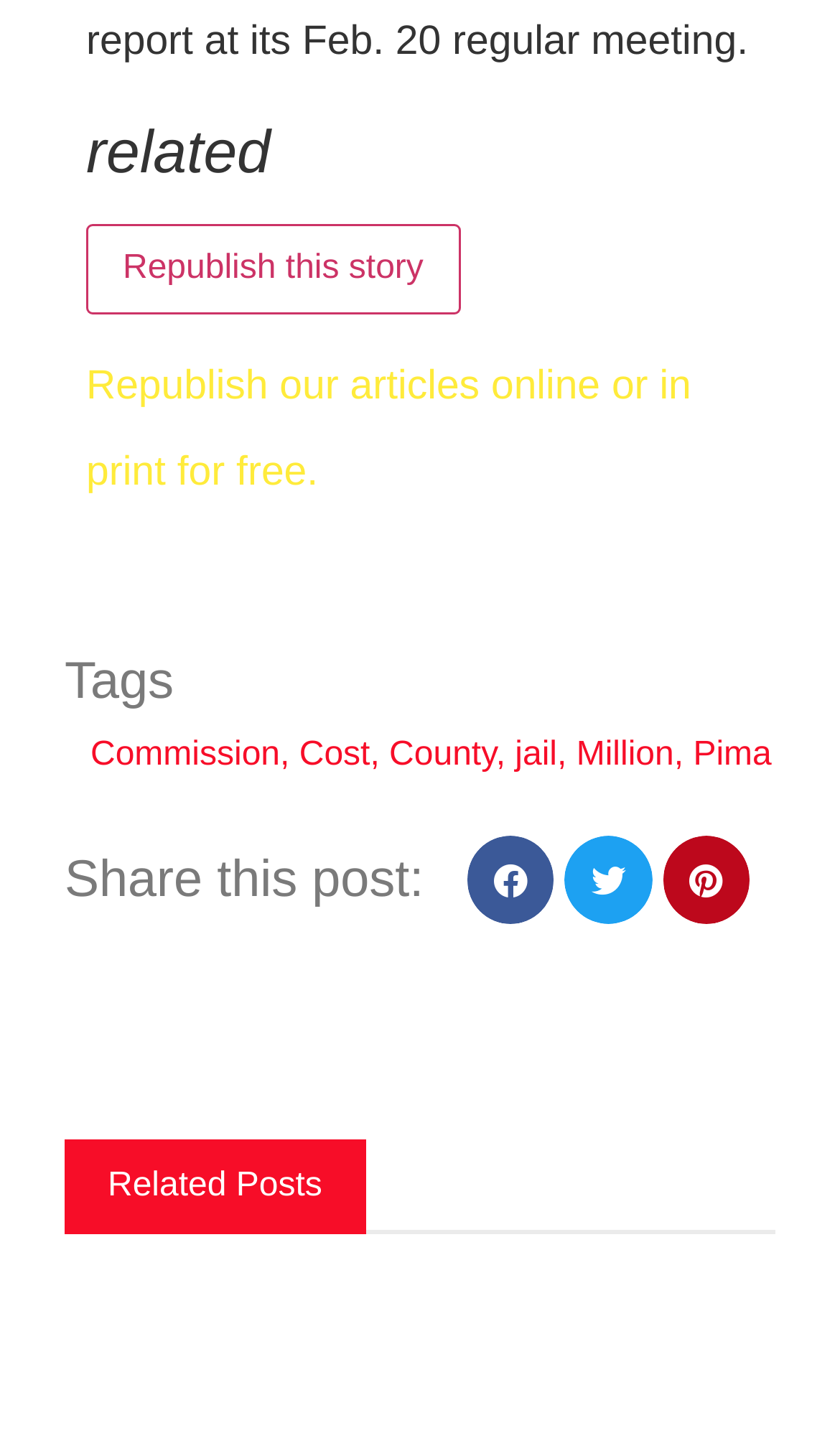How many social media platforms can you share this post on?
Using the information from the image, provide a comprehensive answer to the question.

The webpage provides three buttons to share the post on social media platforms: 'Share on facebook', 'Share on twitter', and 'Share on pinterest'. These buttons are located under the 'Share this post:' heading.